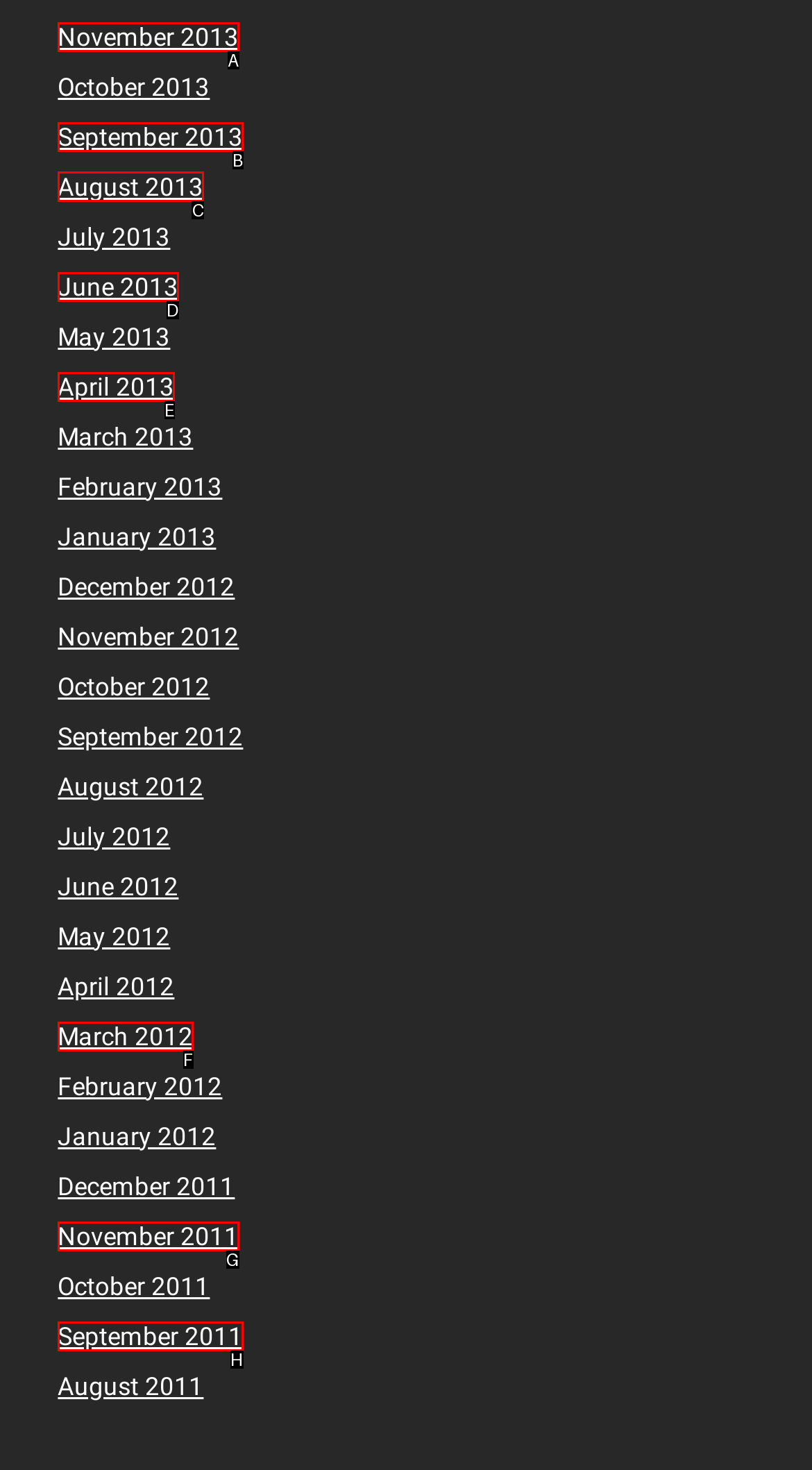Determine which HTML element should be clicked to carry out the following task: view August 2013 Respond with the letter of the appropriate option.

C